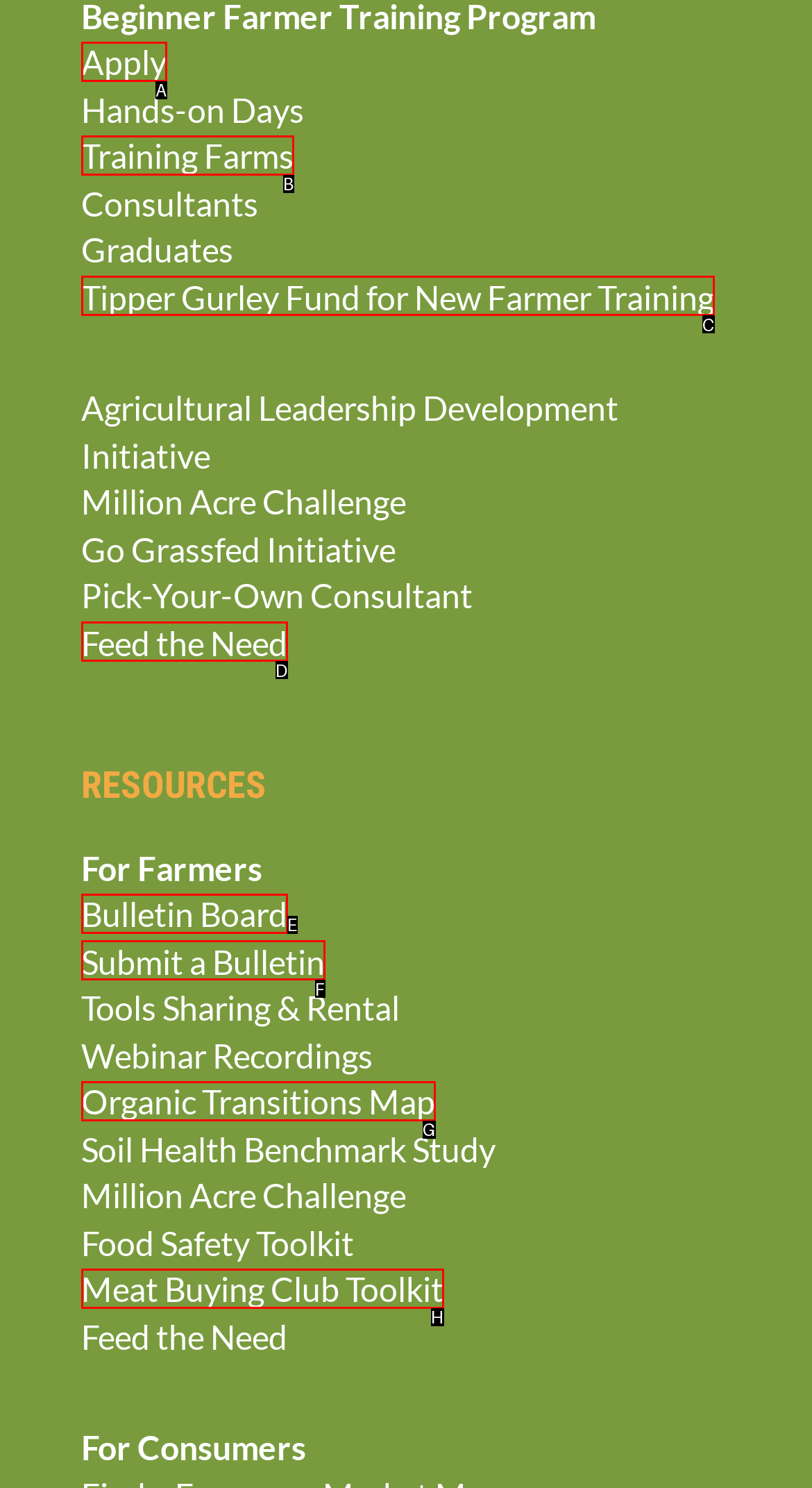Identify the letter of the UI element that corresponds to: Submit a Bulletin
Respond with the letter of the option directly.

F